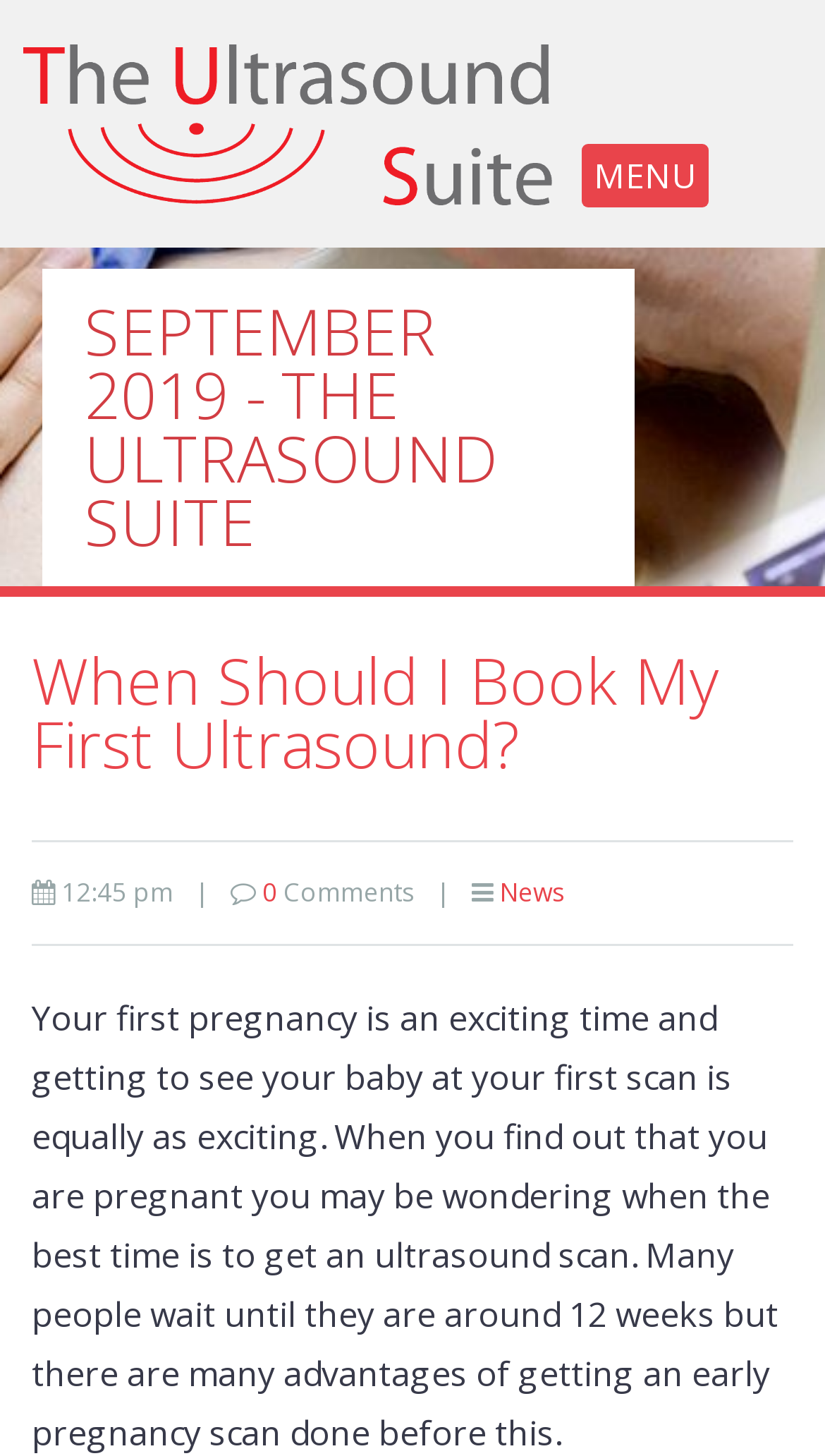Using the description: "parent_node: MENU title="The Ultrasound Suite"", determine the UI element's bounding box coordinates. Ensure the coordinates are in the format of four float numbers between 0 and 1, i.e., [left, top, right, bottom].

[0.0, 0.001, 0.795, 0.169]